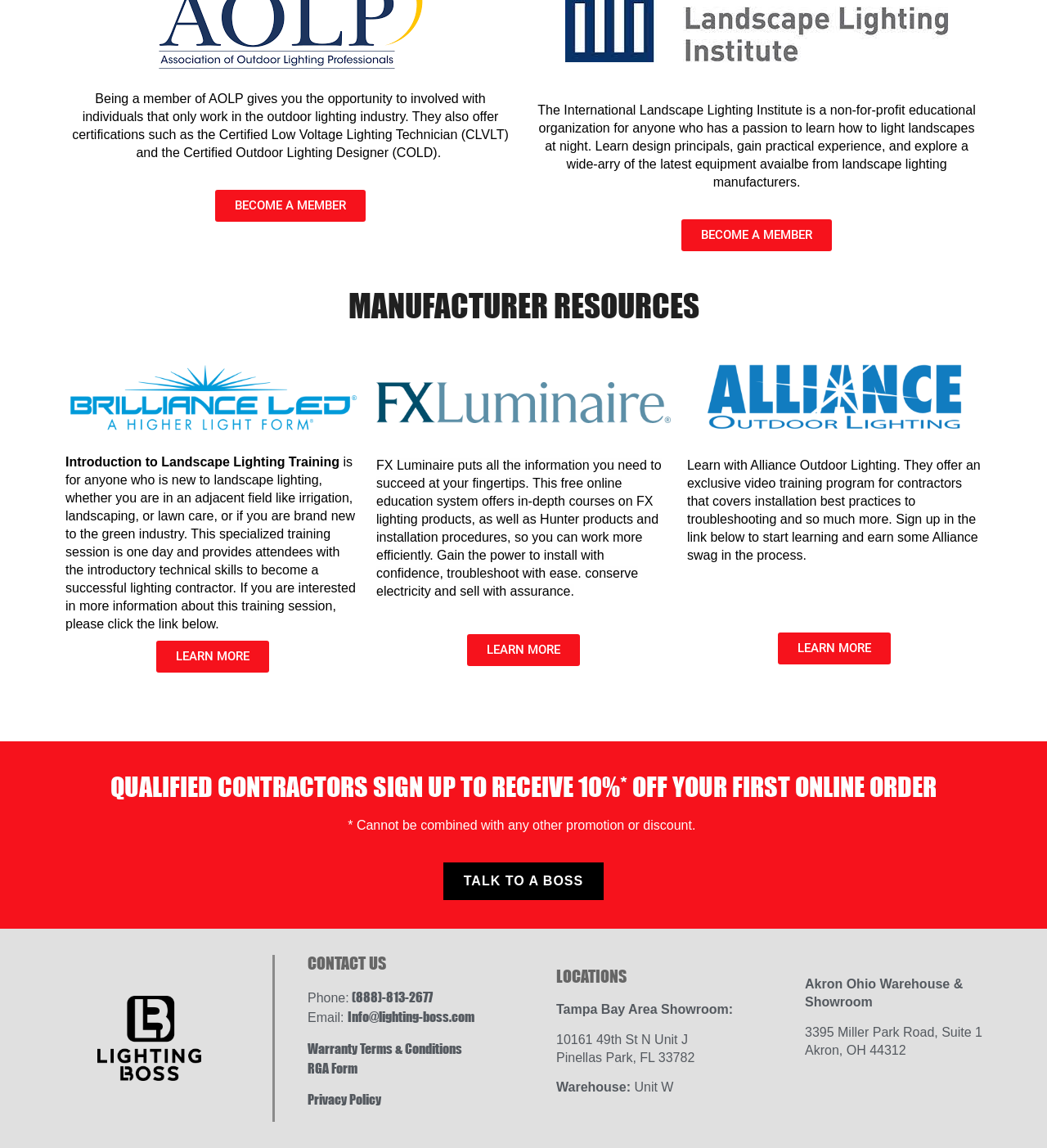Identify the bounding box coordinates of the part that should be clicked to carry out this instruction: "Contact us by phone".

[0.333, 0.861, 0.413, 0.876]